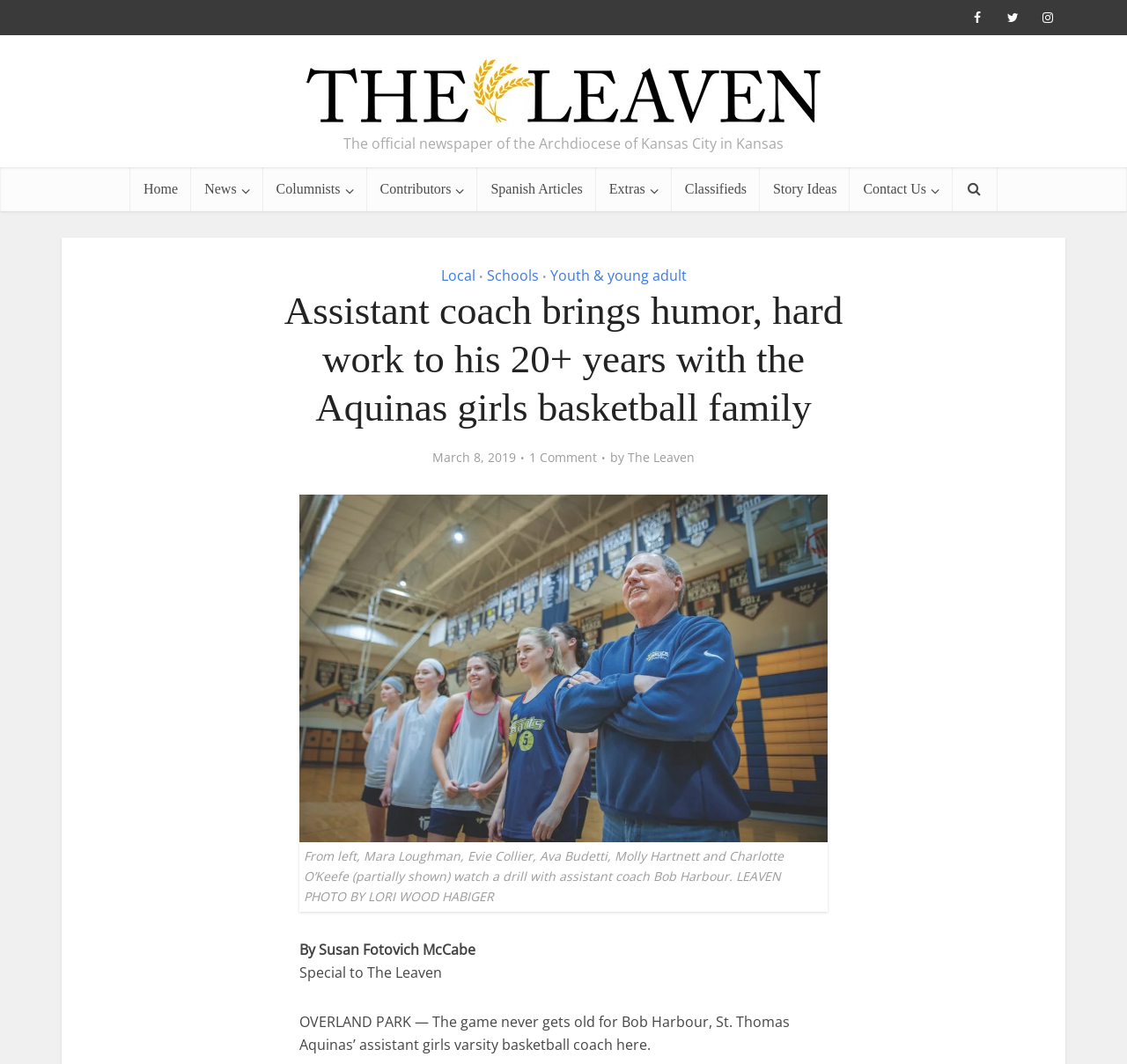Specify the bounding box coordinates for the region that must be clicked to perform the given instruction: "Click on the Home link".

[0.116, 0.157, 0.17, 0.199]